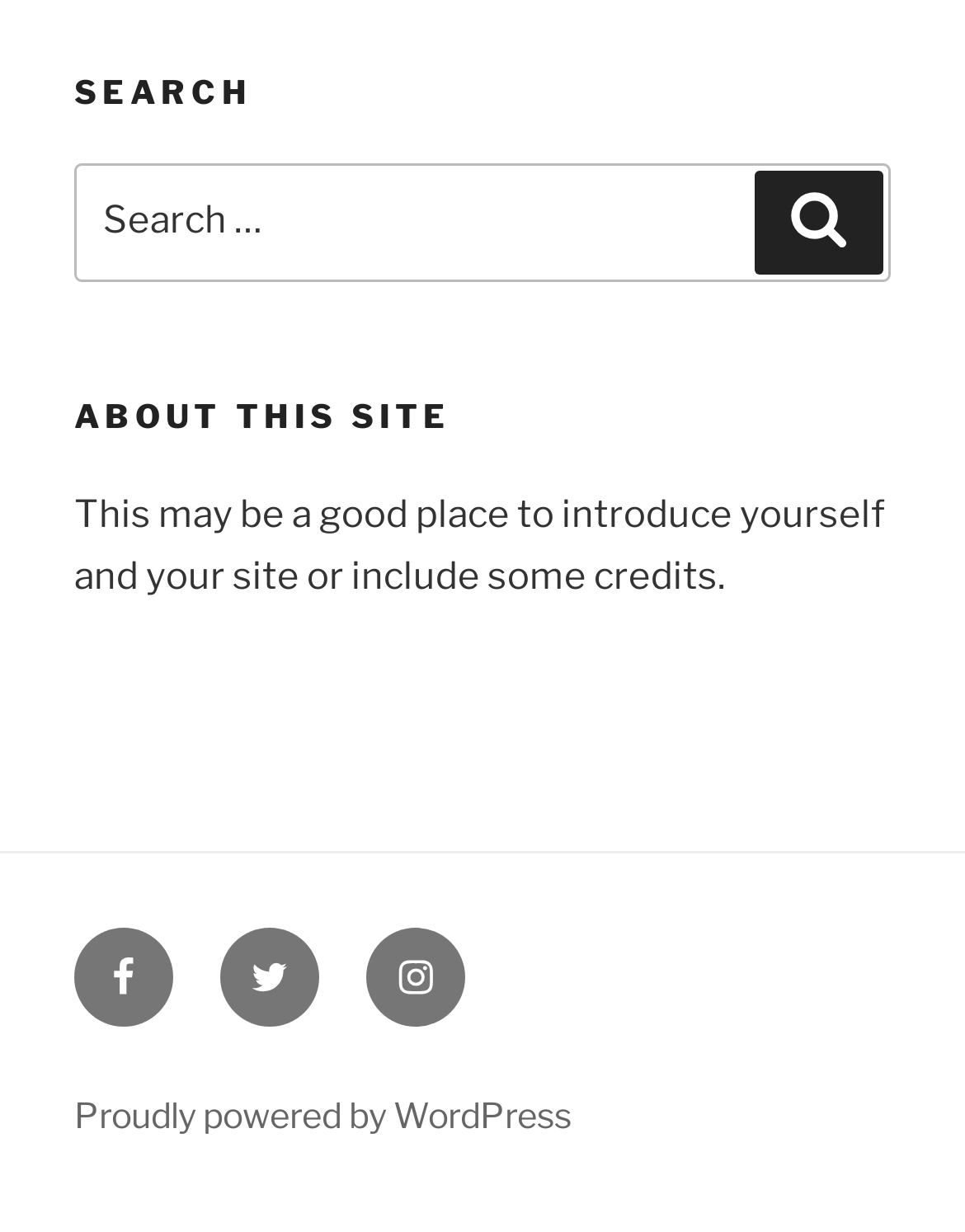How many social media links are in the footer?
We need a detailed and meticulous answer to the question.

The footer section of the page contains a navigation menu labeled 'Footer Social Links Menu' which includes three links to social media platforms: Facebook, Twitter, and Instagram.